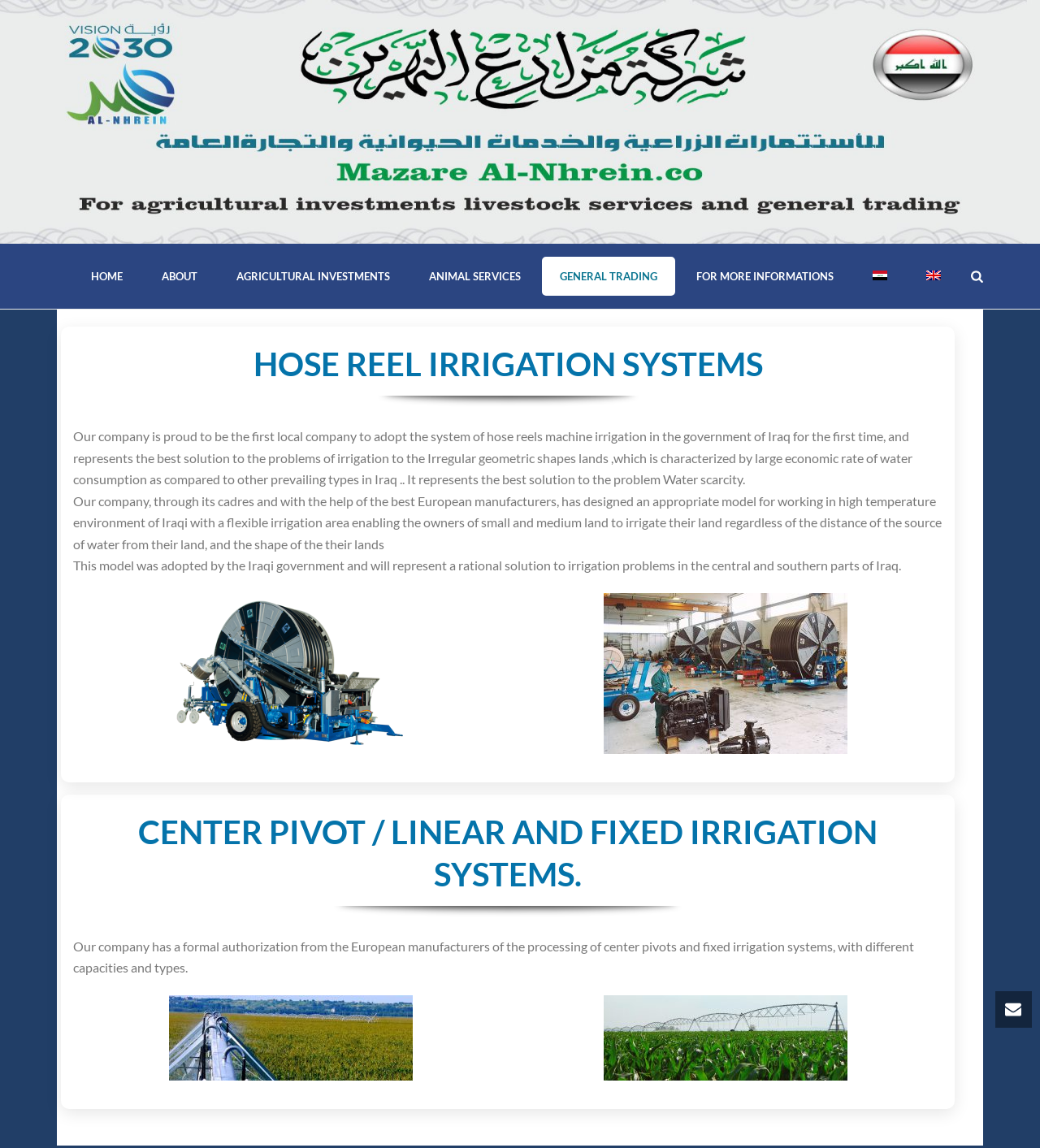Describe all significant elements and features of the webpage.

The webpage is about Mazarea Al Nhrein Company, which specializes in agricultural investments, animal services, and general trading. At the top, there is a navigation menu with links to "HOME", "ABOUT", "AGRICULTURAL INVESTMENTS", "ANIMAL SERVICES", "GENERAL TRADING", and "FOR MORE INFORMATIONS". Next to the navigation menu, there are language options, including Arabic and English, each represented by a flag icon.

Below the navigation menu, there is a heading "HOSE REEL IRRIGATION SYSTEMS" followed by three paragraphs of text describing the company's hose reel irrigation systems, which are designed to solve irrigation problems in Iraq. The text explains the benefits of this system, including its ability to irrigate irregularly shaped lands and conserve water.

On the right side of the text, there are two figures, likely images, that are not described. Below the text, there is another heading "CENTER PIVOT / LINEAR AND FIXED IRRIGATION SYSTEMS" followed by a paragraph of text describing the company's center pivot and fixed irrigation systems. Again, on the right side of the text, there are two figures, likely images, that are not described.

At the bottom of the page, there is a link with an image, likely a social media icon or a contact button.